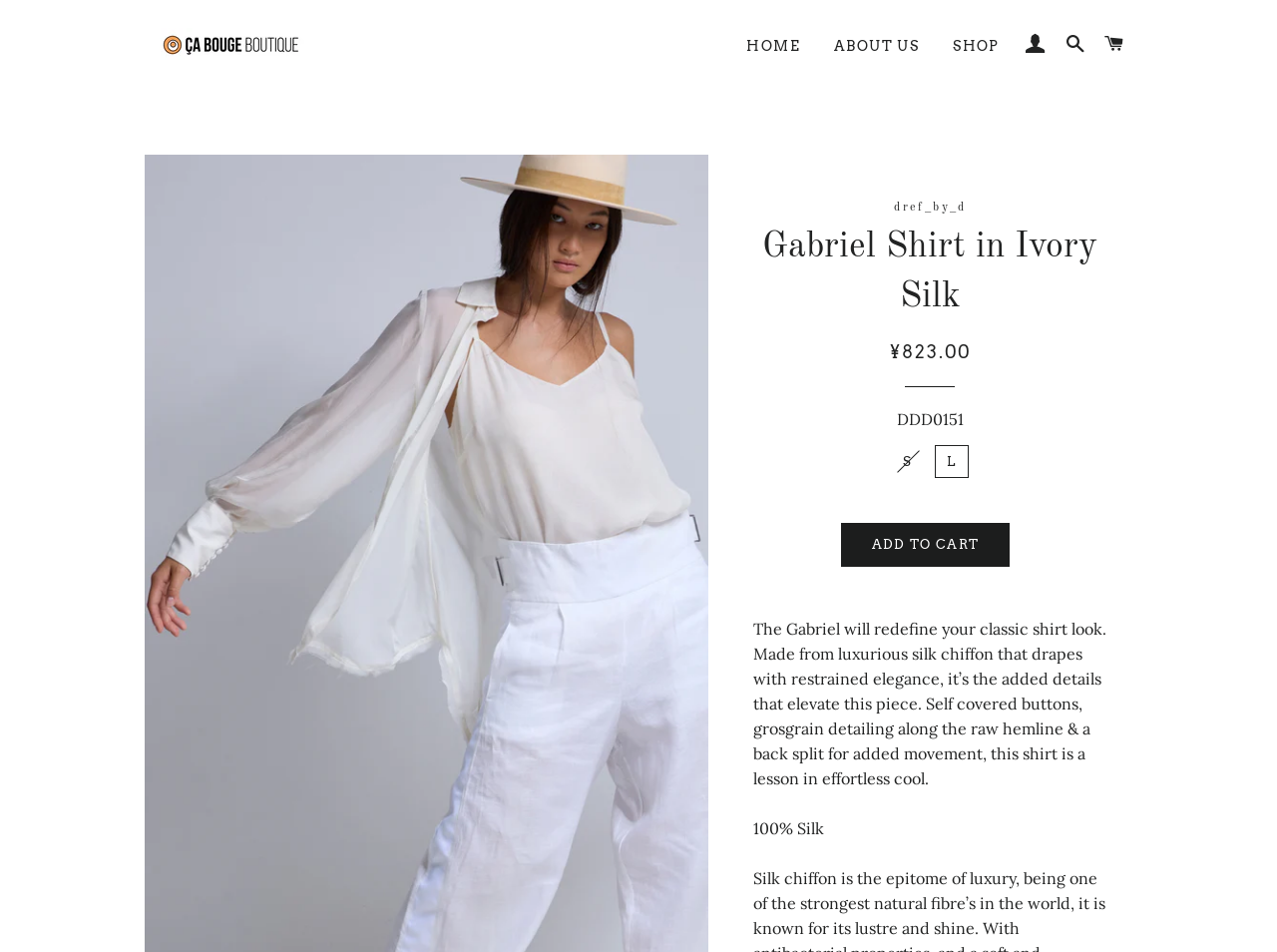Indicate the bounding box coordinates of the clickable region to achieve the following instruction: "go to home page."

[0.573, 0.022, 0.638, 0.076]